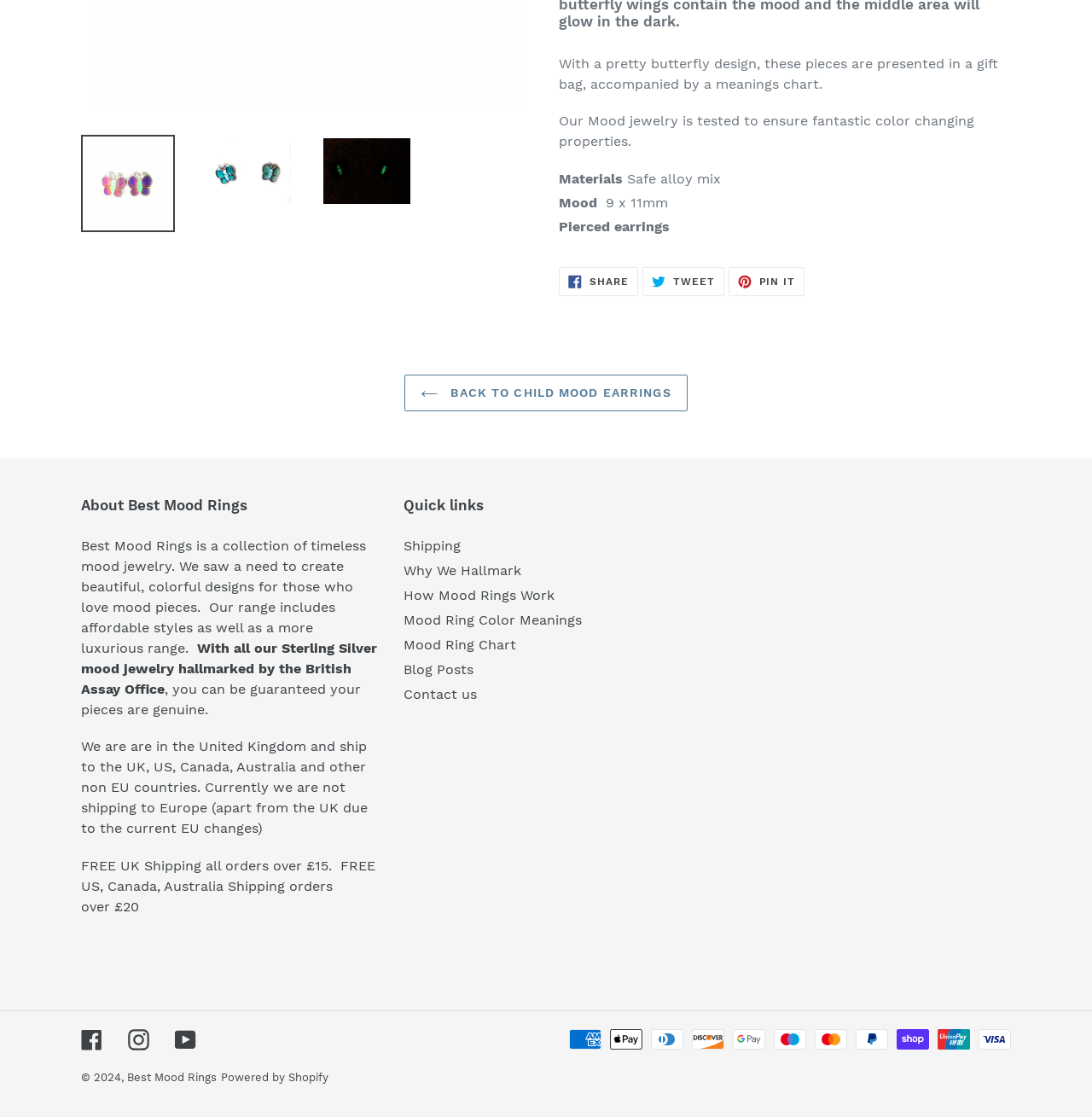Locate the bounding box coordinates of the UI element described by: "Blog Posts". Provide the coordinates as four float numbers between 0 and 1, formatted as [left, top, right, bottom].

[0.37, 0.592, 0.434, 0.606]